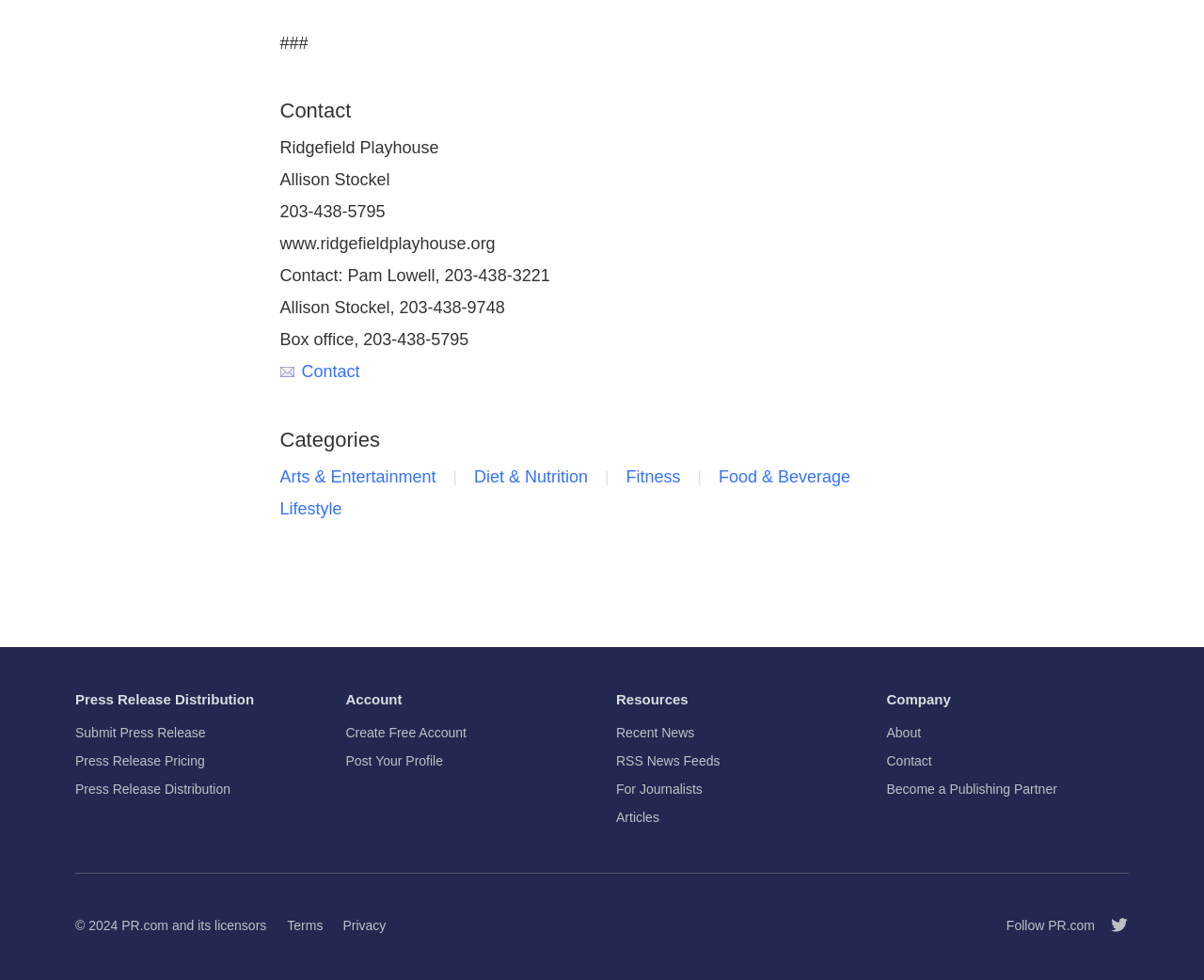Identify the bounding box coordinates for the UI element described as follows: "Become a Publishing Partner". Ensure the coordinates are four float numbers between 0 and 1, formatted as [left, top, right, bottom].

[0.736, 0.791, 0.878, 0.82]